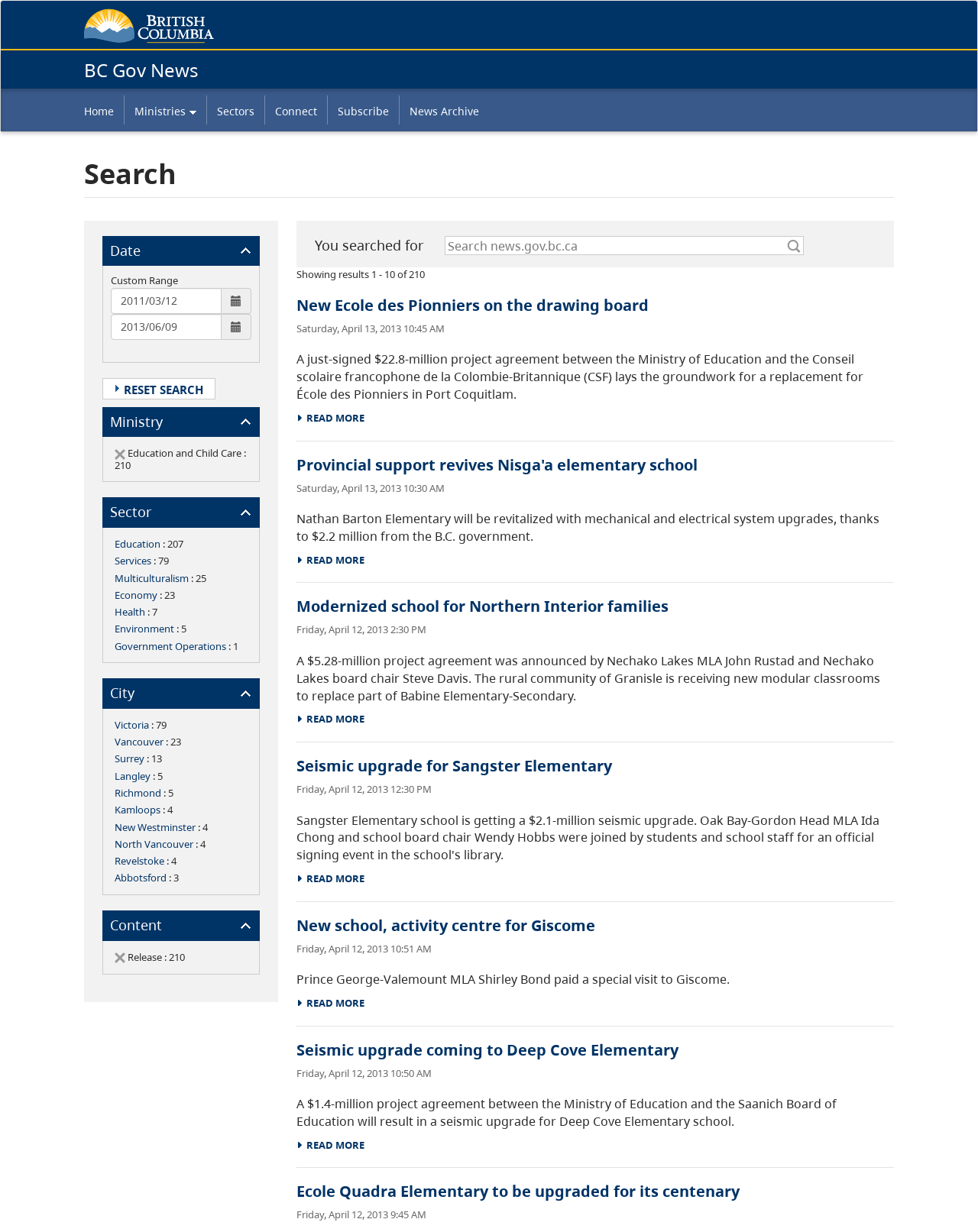Determine the bounding box coordinates of the clickable region to carry out the instruction: "View news archive".

[0.408, 0.072, 0.5, 0.107]